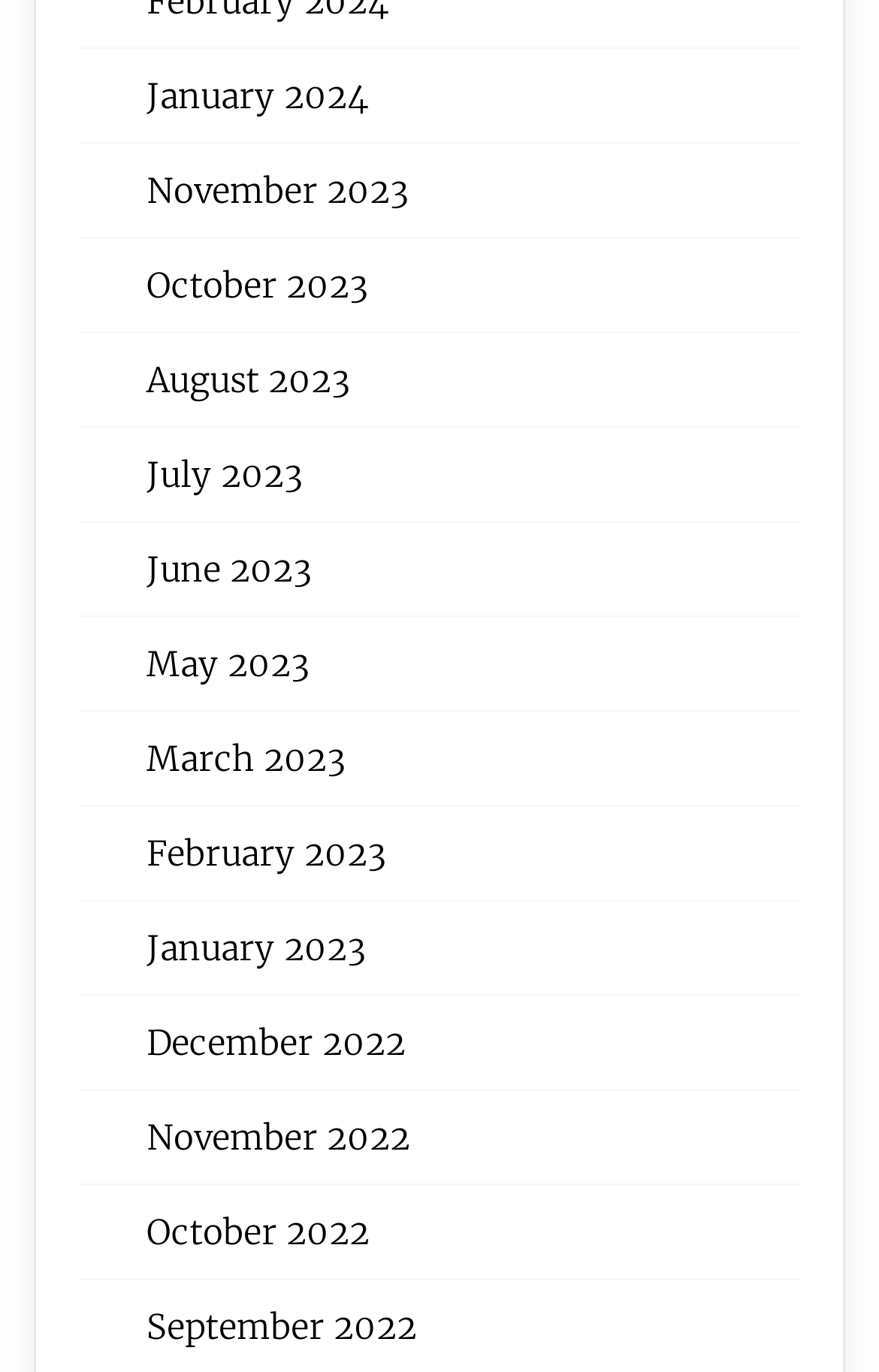Using the element description provided, determine the bounding box coordinates in the format (top-left x, top-left y, bottom-right x, bottom-right y). Ensure that all values are floating point numbers between 0 and 1. Element description: May 2023

[0.167, 0.468, 0.351, 0.499]